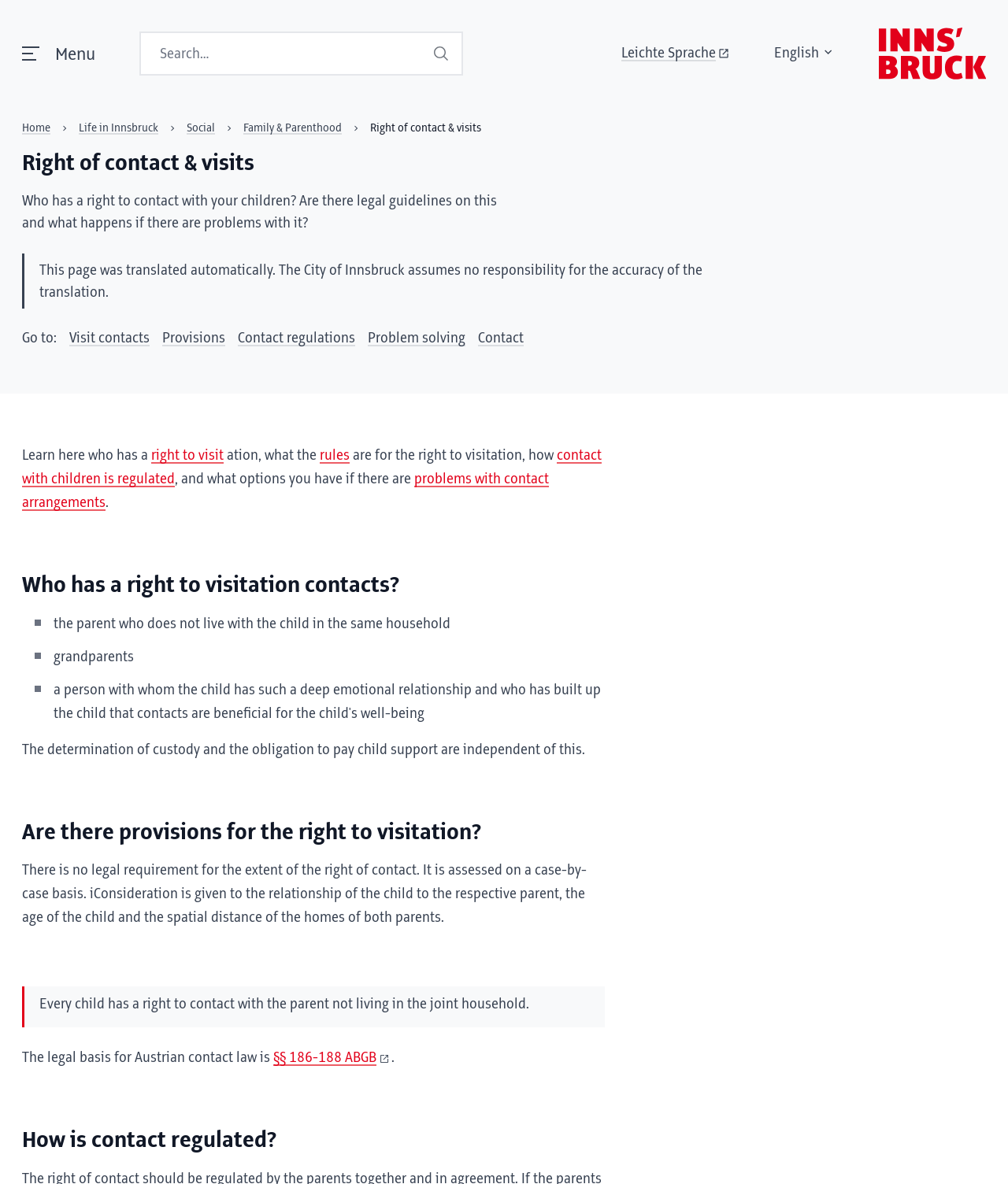Using a single word or phrase, answer the following question: 
What happens if there are problems with contact arrangements?

Options are available